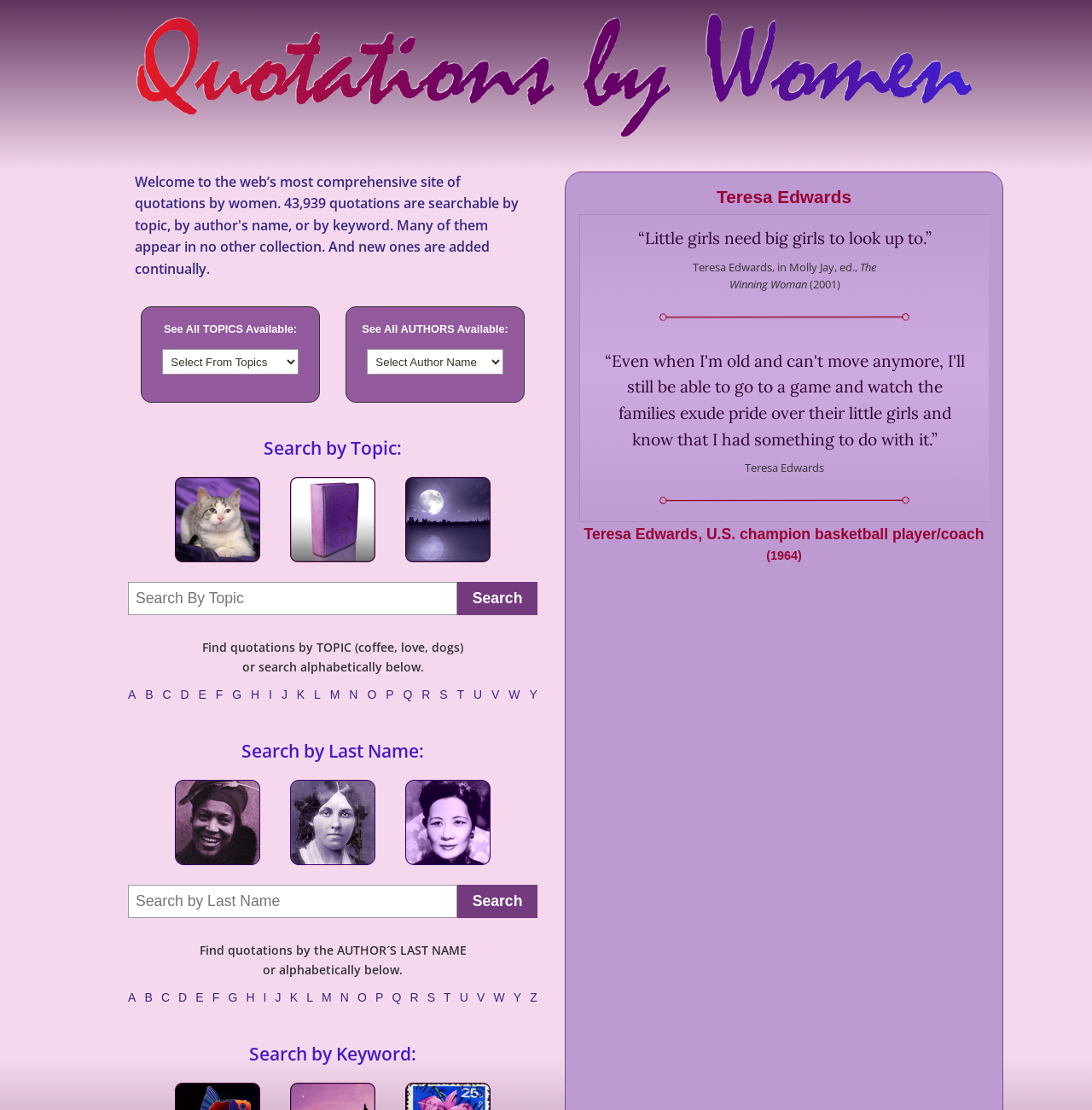Provide a single word or phrase to answer the given question: 
What is the name of the person mentioned in the heading below the search boxes?

Teresa Edwards